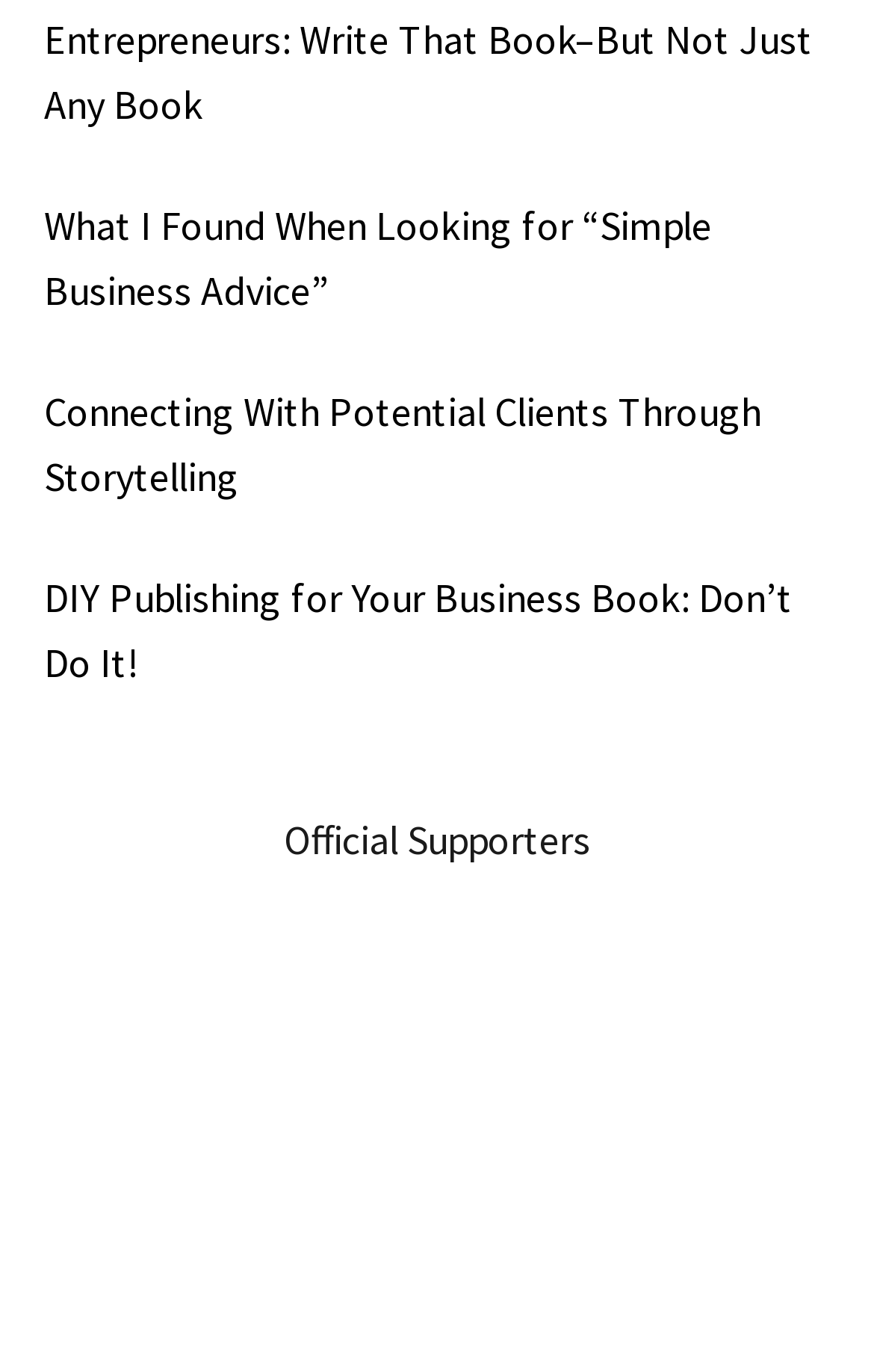Extract the bounding box of the UI element described as: "parent_node: Official Supporters".

[0.105, 0.736, 0.372, 0.774]